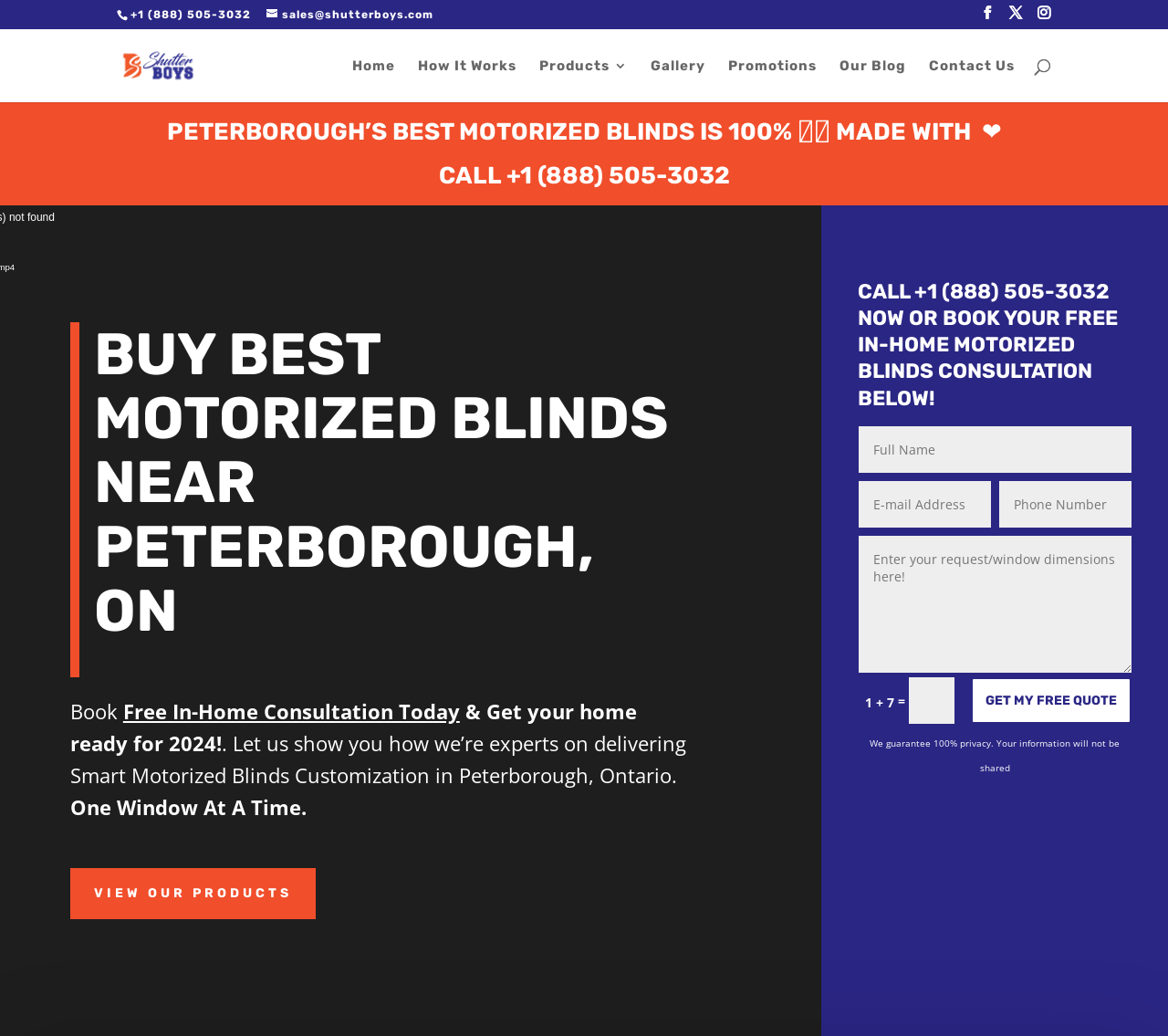Locate and provide the bounding box coordinates for the HTML element that matches this description: "Products".

[0.462, 0.057, 0.538, 0.099]